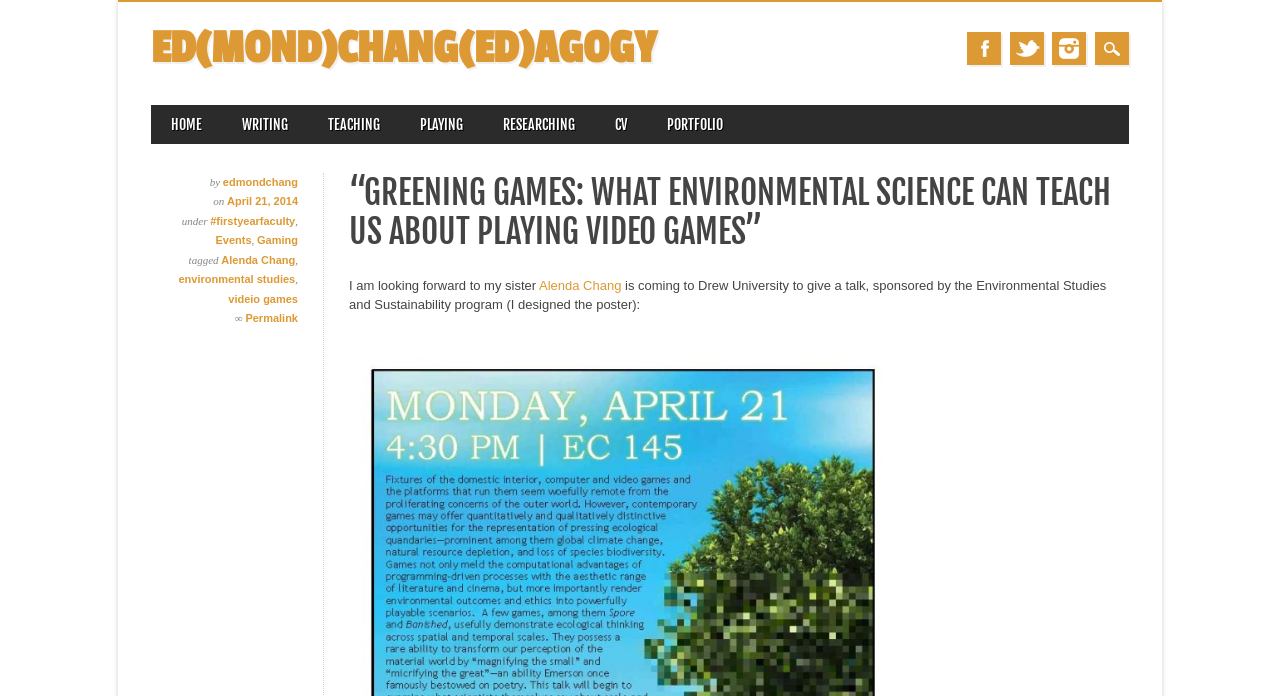Please analyze the image and provide a thorough answer to the question:
What is the topic of the talk mentioned?

The topic of the talk mentioned is 'Greening Games: What Environmental Science Can Teach Us about Playing Video Games', which is also the title of the webpage. This information can be found in the text that describes the talk.